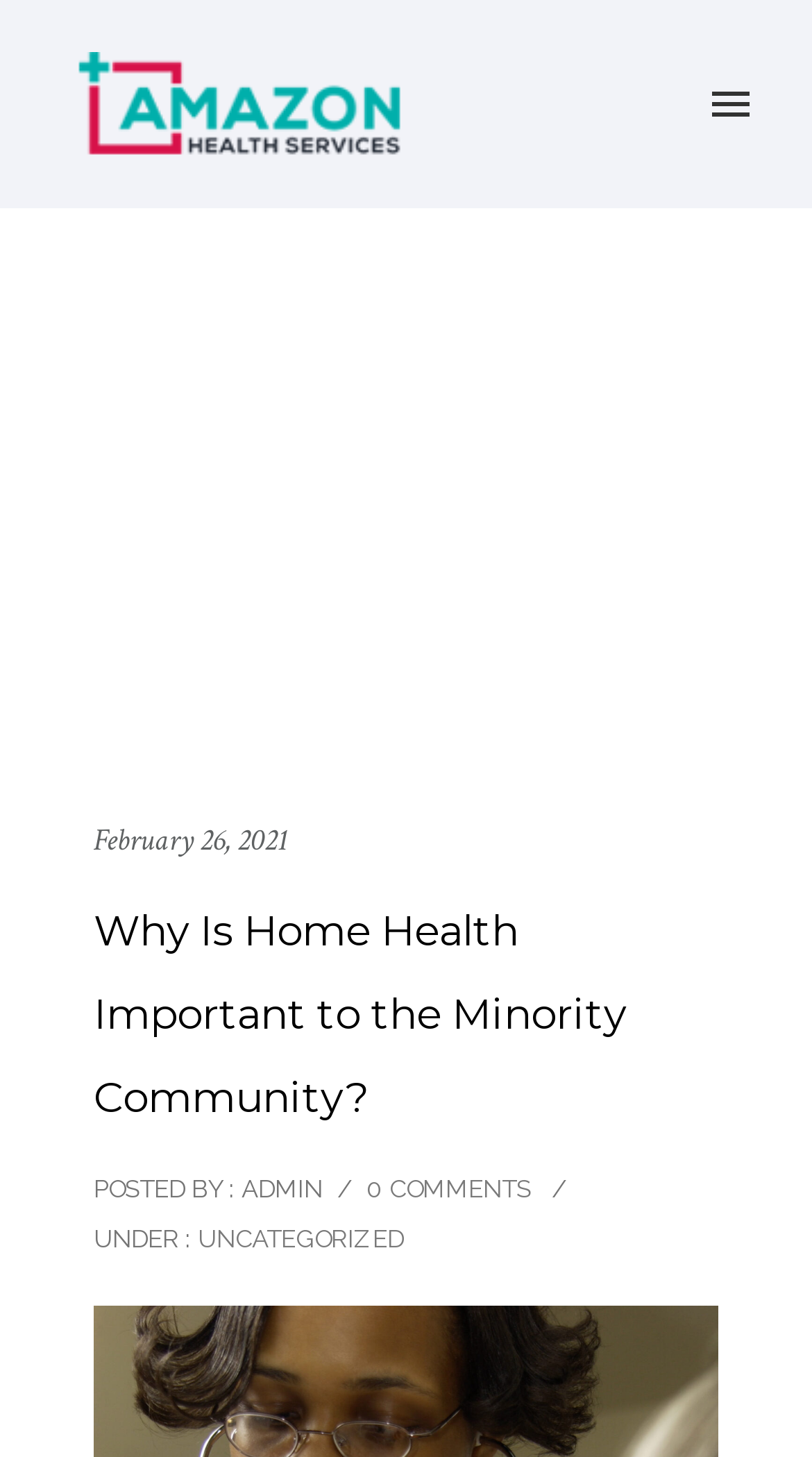Based on the element description Uncategorized, identify the bounding box coordinates for the UI element. The coordinates should be in the format (top-left x, top-left y, bottom-right x, bottom-right y) and within the 0 to 1 range.

[0.236, 0.84, 0.497, 0.86]